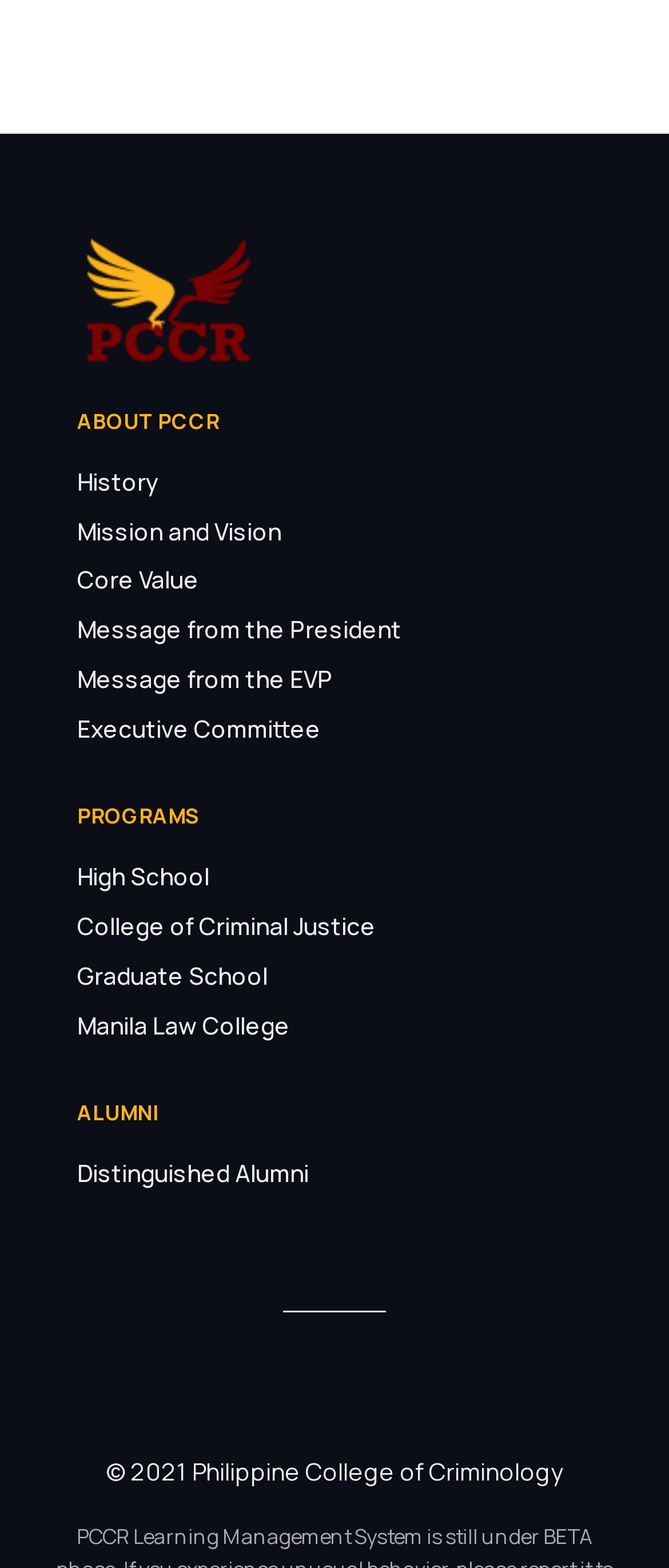Locate the coordinates of the bounding box for the clickable region that fulfills this instruction: "expand the menu".

None